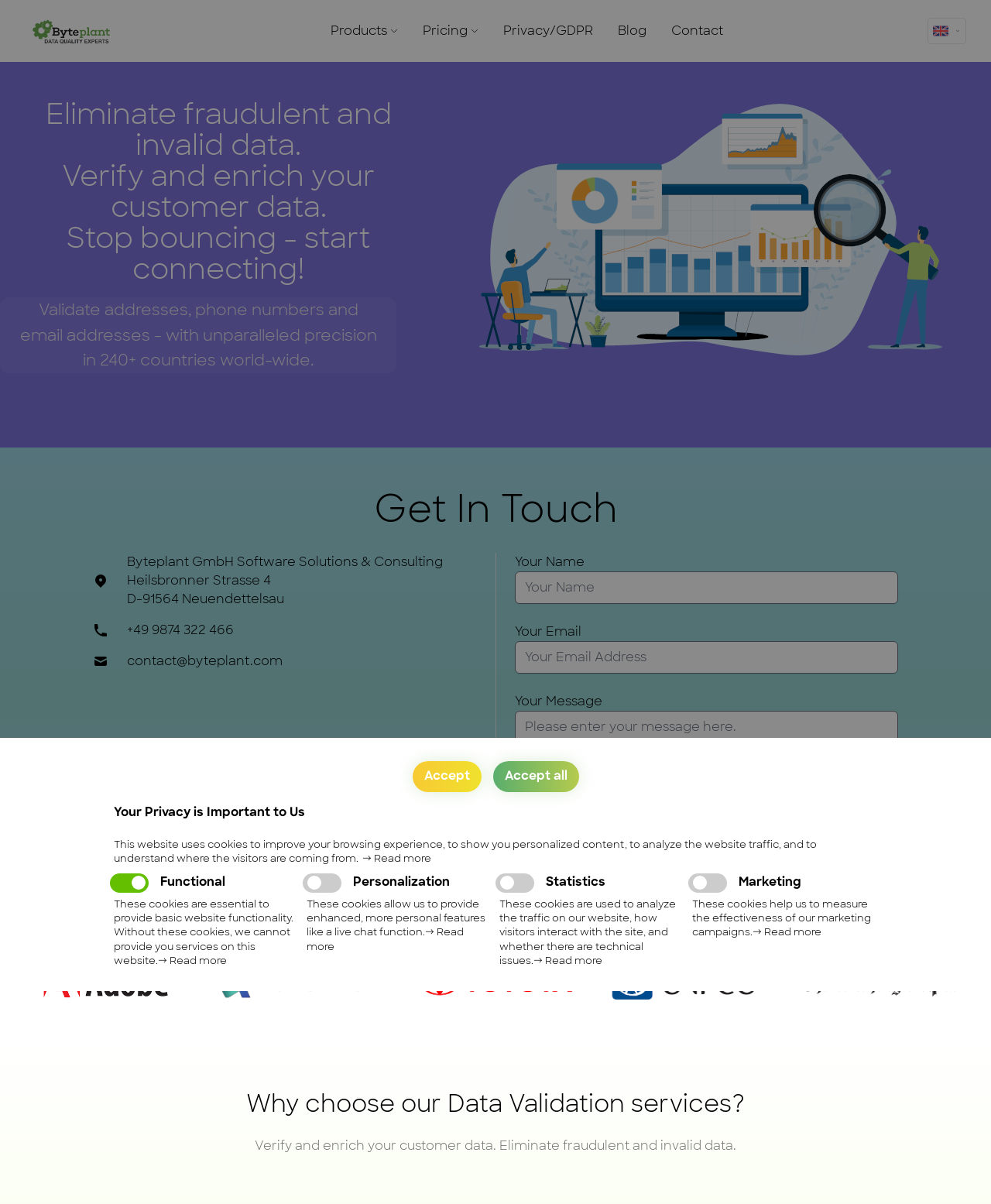Detail the various sections and features of the webpage.

The webpage is titled "Byteplant Data Quality - Contact" and features a logo at the top left corner. The navigation menu is located at the top, with buttons for "Products", "Pricing", "Privacy/GDPR", "Blog", and "Contact". 

Below the navigation menu, there are three paragraphs of text that describe the benefits of using Byteplant's data quality services, including eliminating fraudulent and invalid data, verifying and enriching customer data, and stopping bounced emails.

On the right side of the page, there is a large image that takes up most of the space. Below the image, there is a heading "Get In Touch" followed by the company's address, phone number, and email address. 

There is a contact form on the page, which includes fields for the user's name, email, and message. The form also has a "Send Message" button.

At the bottom of the page, there is a section titled "Why choose our Data Validation services?" which includes a brief description of the benefits of using Byteplant's services.

There is also a cookie consent alert at the bottom of the page, which provides information about the types of cookies used on the website and allows users to customize their cookie preferences.